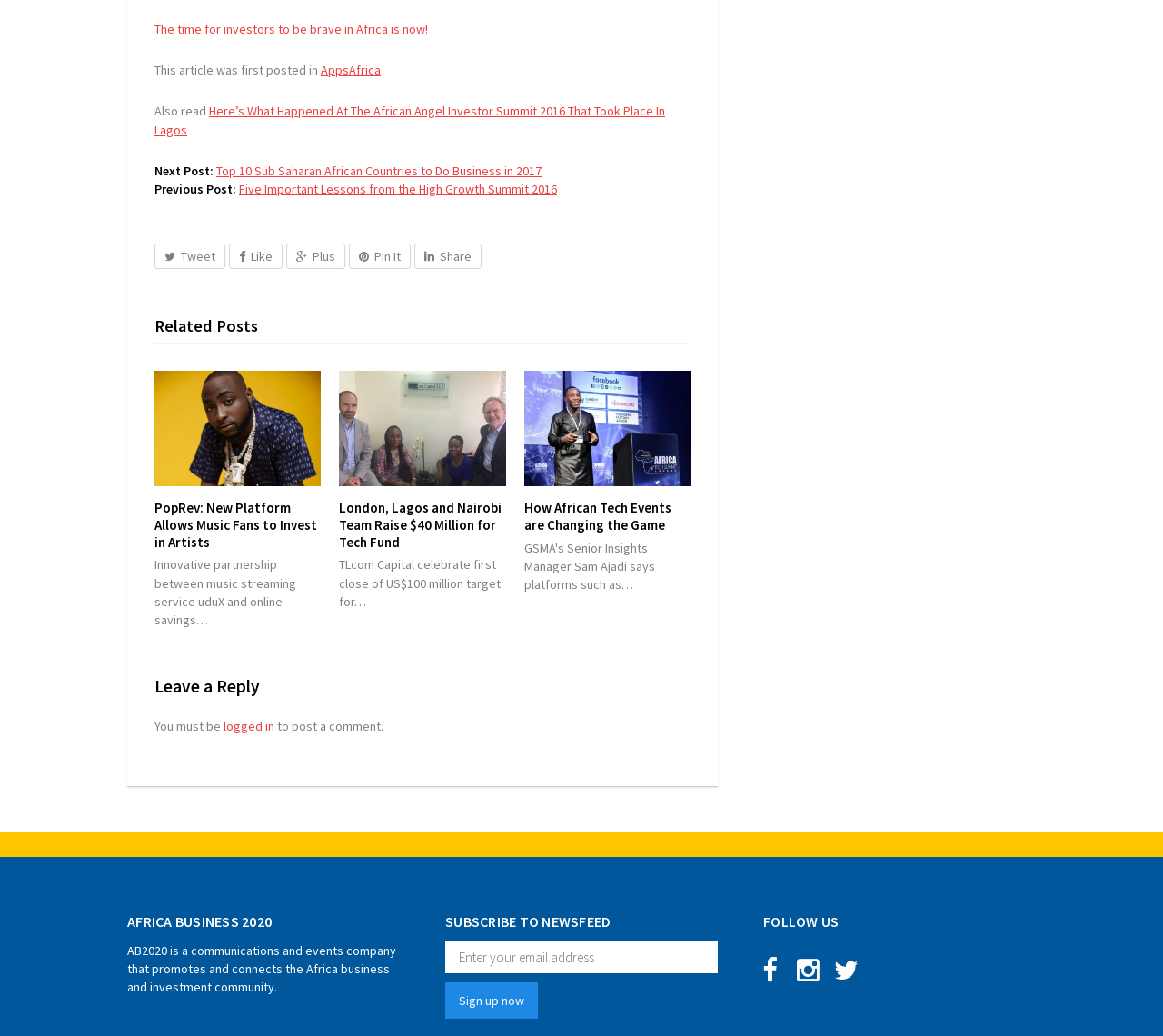Please give a one-word or short phrase response to the following question: 
What is the purpose of the textbox?

Enter email address